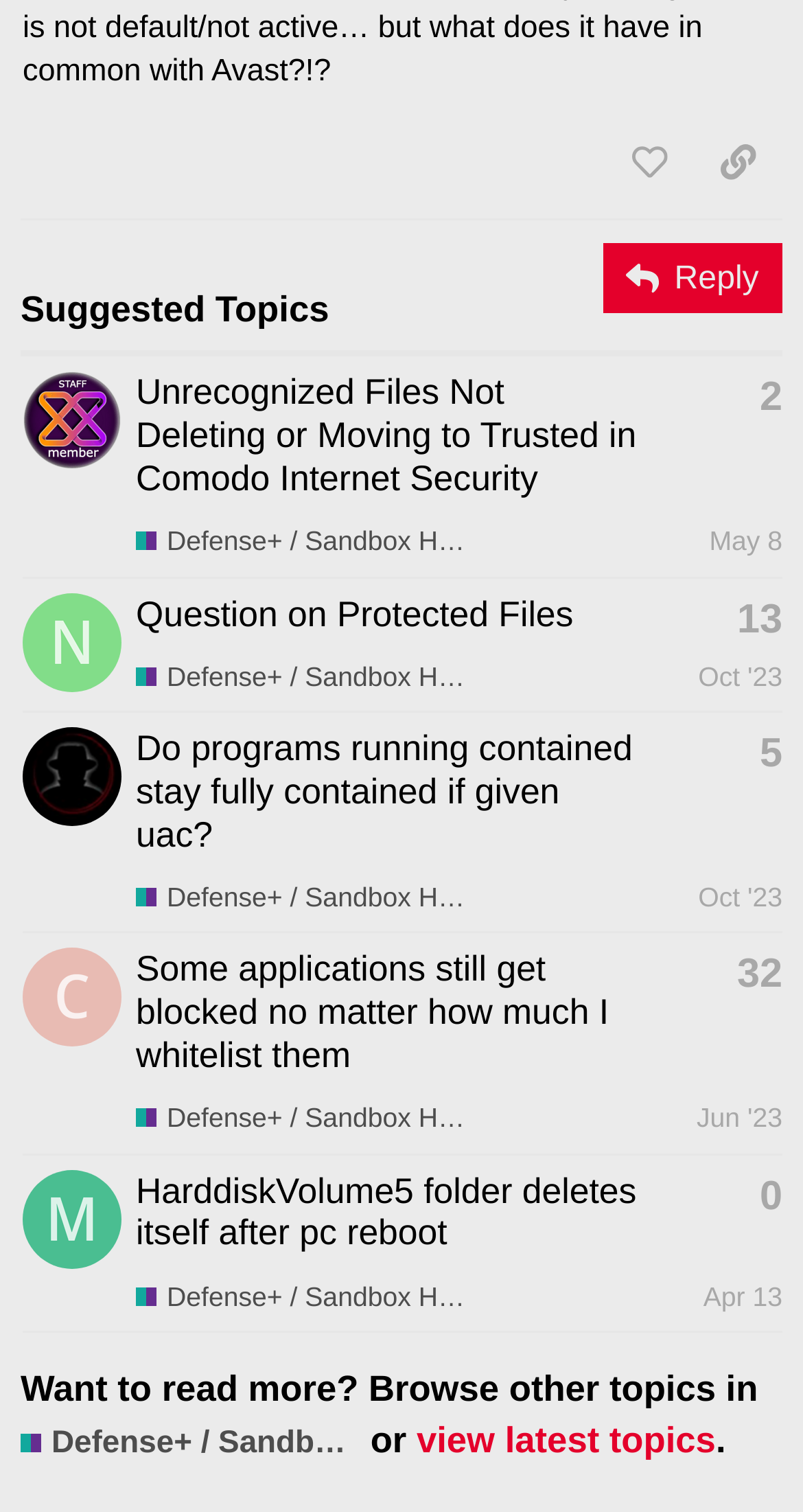Locate the bounding box coordinates of the clickable region to complete the following instruction: "like this post."

[0.753, 0.081, 0.864, 0.134]